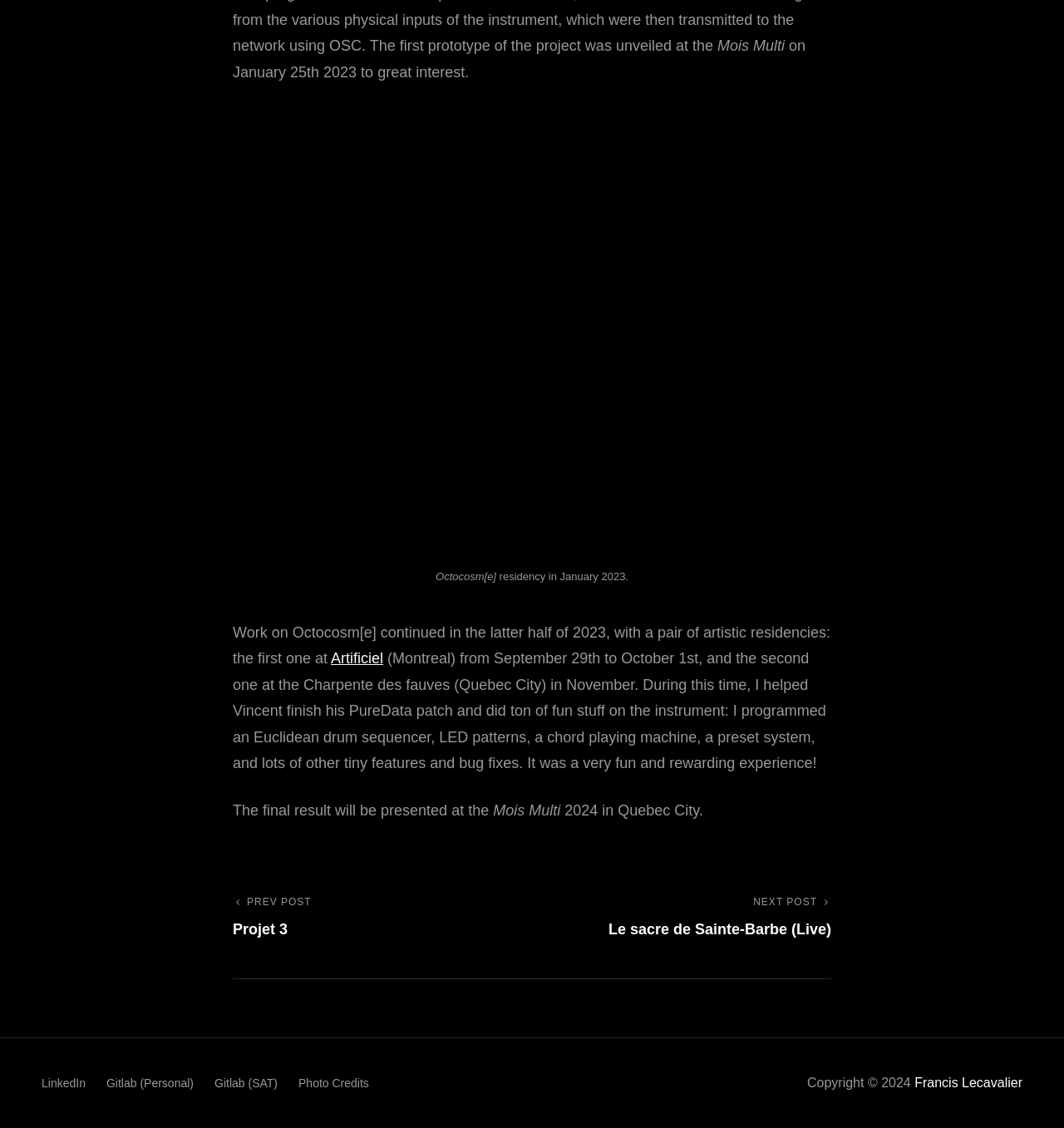Determine the bounding box coordinates of the clickable region to carry out the instruction: "Go to the previous post".

[0.219, 0.792, 0.489, 0.836]